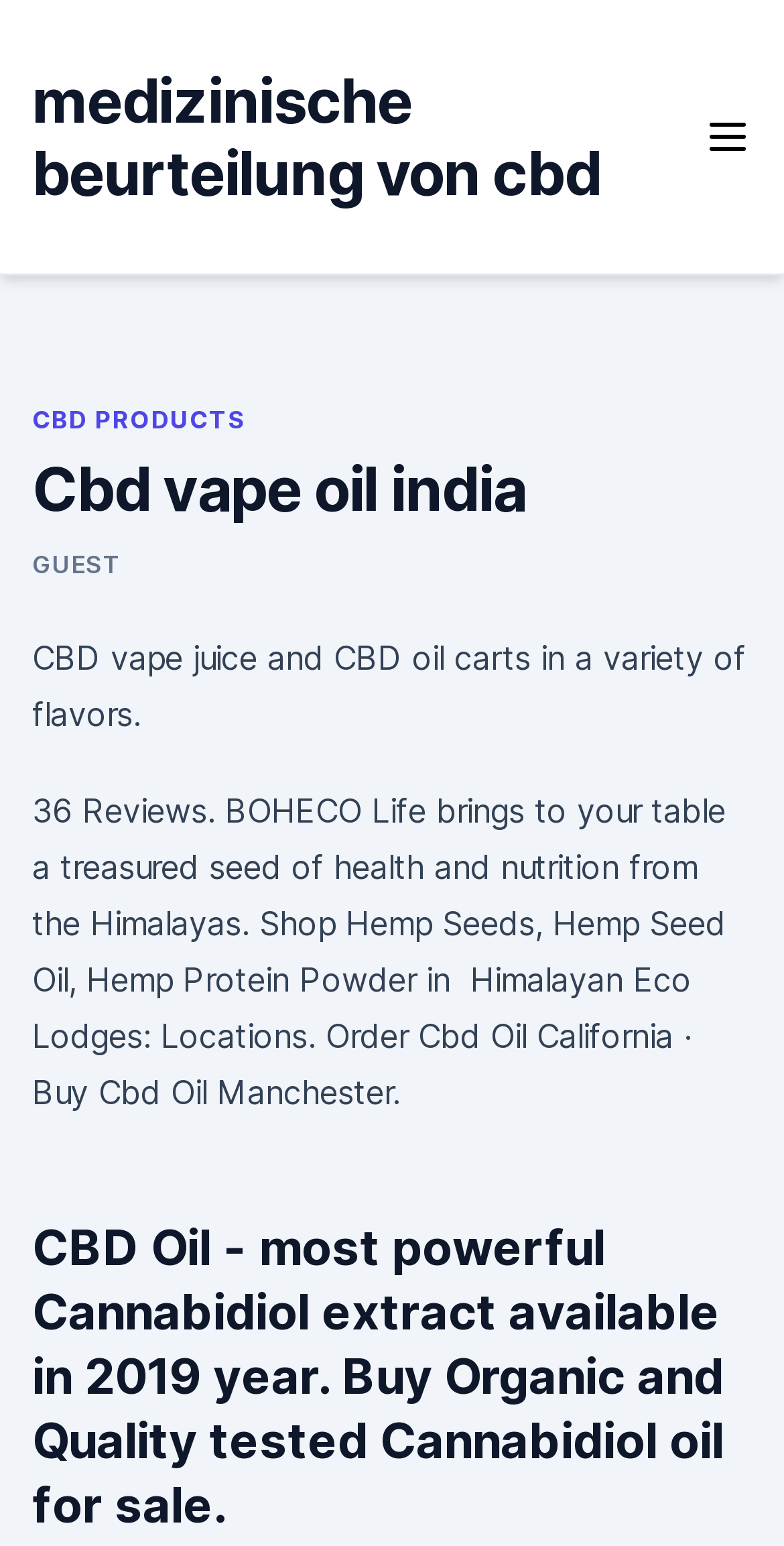What is the main product offered on this website?
Please provide a comprehensive answer based on the contents of the image.

Based on the webpage content, especially the heading 'CBD Oil - most powerful Cannabidiol extract available in 2019 year. Buy Organic and Quality tested Cannabidiol oil for sale.' and the text 'CBD vape juice and CBD oil carts in a variety of flavors.', it can be inferred that the main product offered on this website is CBD vape oil.